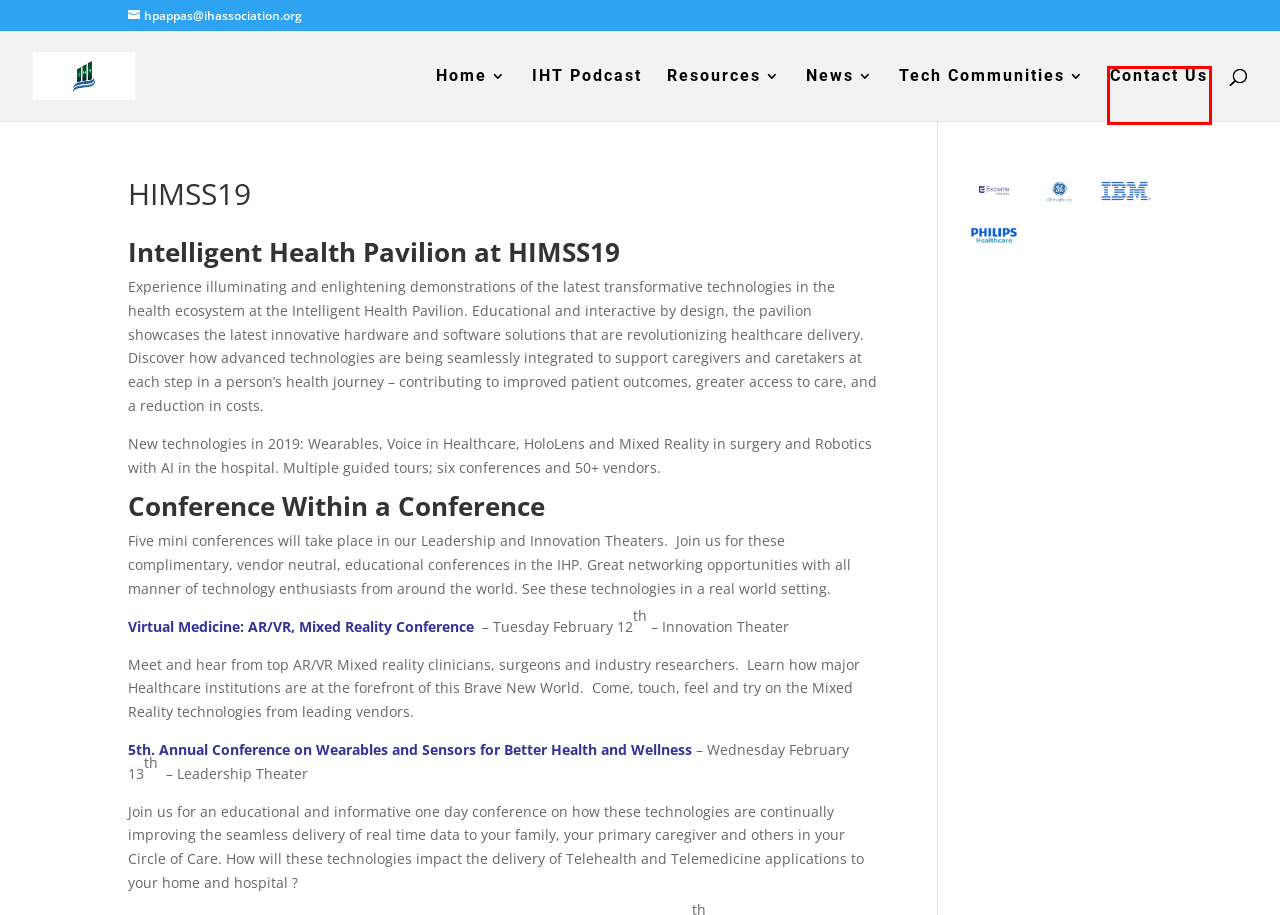You are given a screenshot of a webpage with a red bounding box around an element. Choose the most fitting webpage description for the page that appears after clicking the element within the red bounding box. Here are the candidates:
A. Resources | The Intelligent Health Association
B. Intelligent Health Today Podcast | The Intelligent Health Association
C. Blog Tool, Publishing Platform, and CMS – WordPress.org
D. News | The Intelligent Health Association
E. The Most Popular WordPress Themes In The World
F. Contact Us | The Intelligent Health Association
G. The Intelligent Health Association | healthier living through technologies
H. Tech Communities | The Intelligent Health Association

F